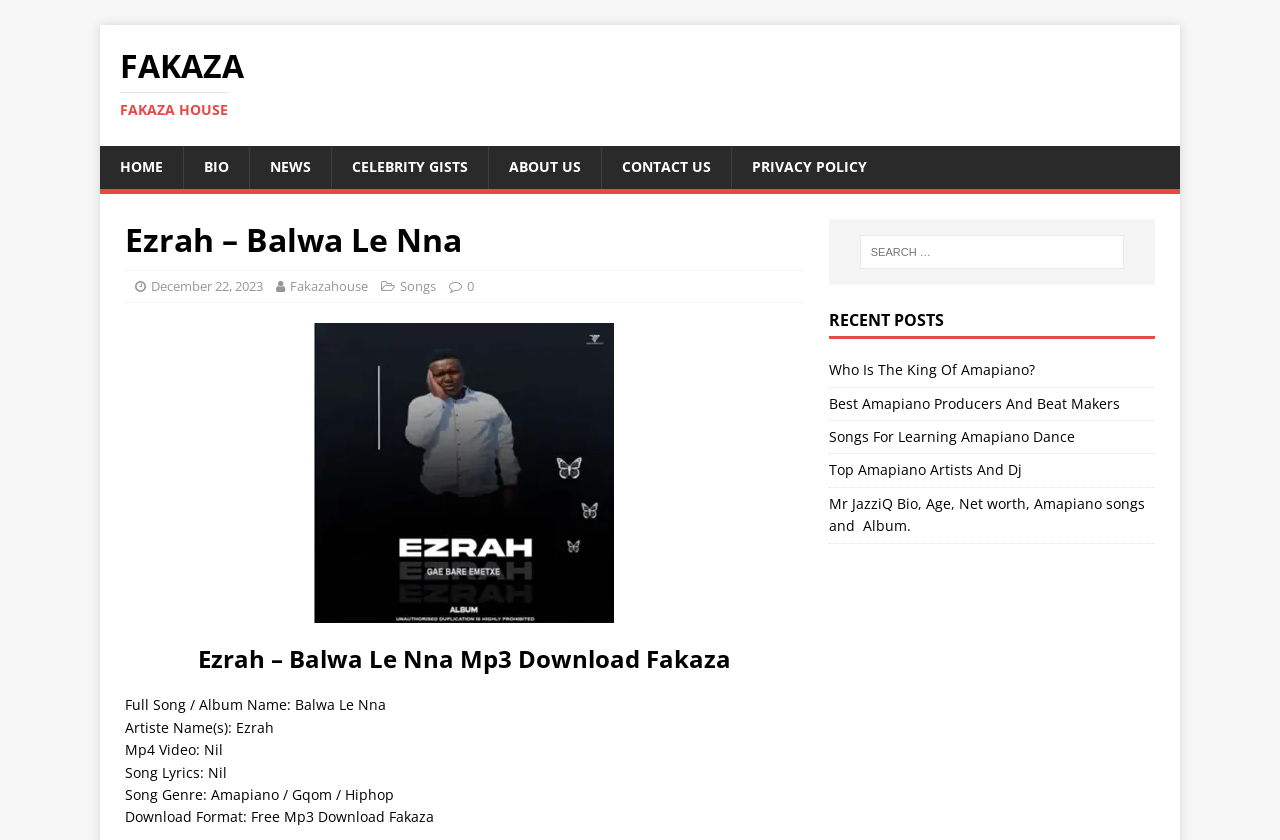What is the purpose of the search box?
Please describe in detail the information shown in the image to answer the question.

Based on the webpage, I found a search box with a label 'Search for:' which suggests that it is used to search for songs or related content.